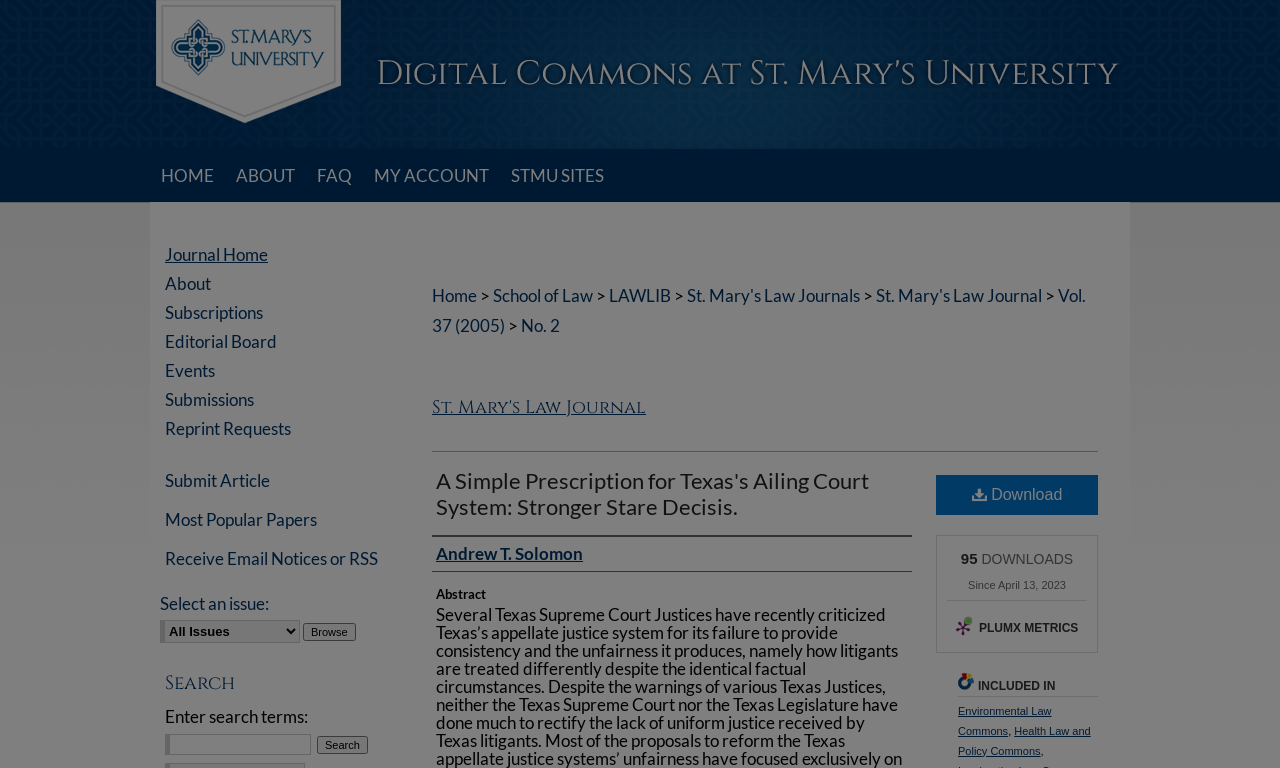Please specify the bounding box coordinates of the clickable region necessary for completing the following instruction: "Search for a specific term". The coordinates must consist of four float numbers between 0 and 1, i.e., [left, top, right, bottom].

[0.129, 0.955, 0.243, 0.982]